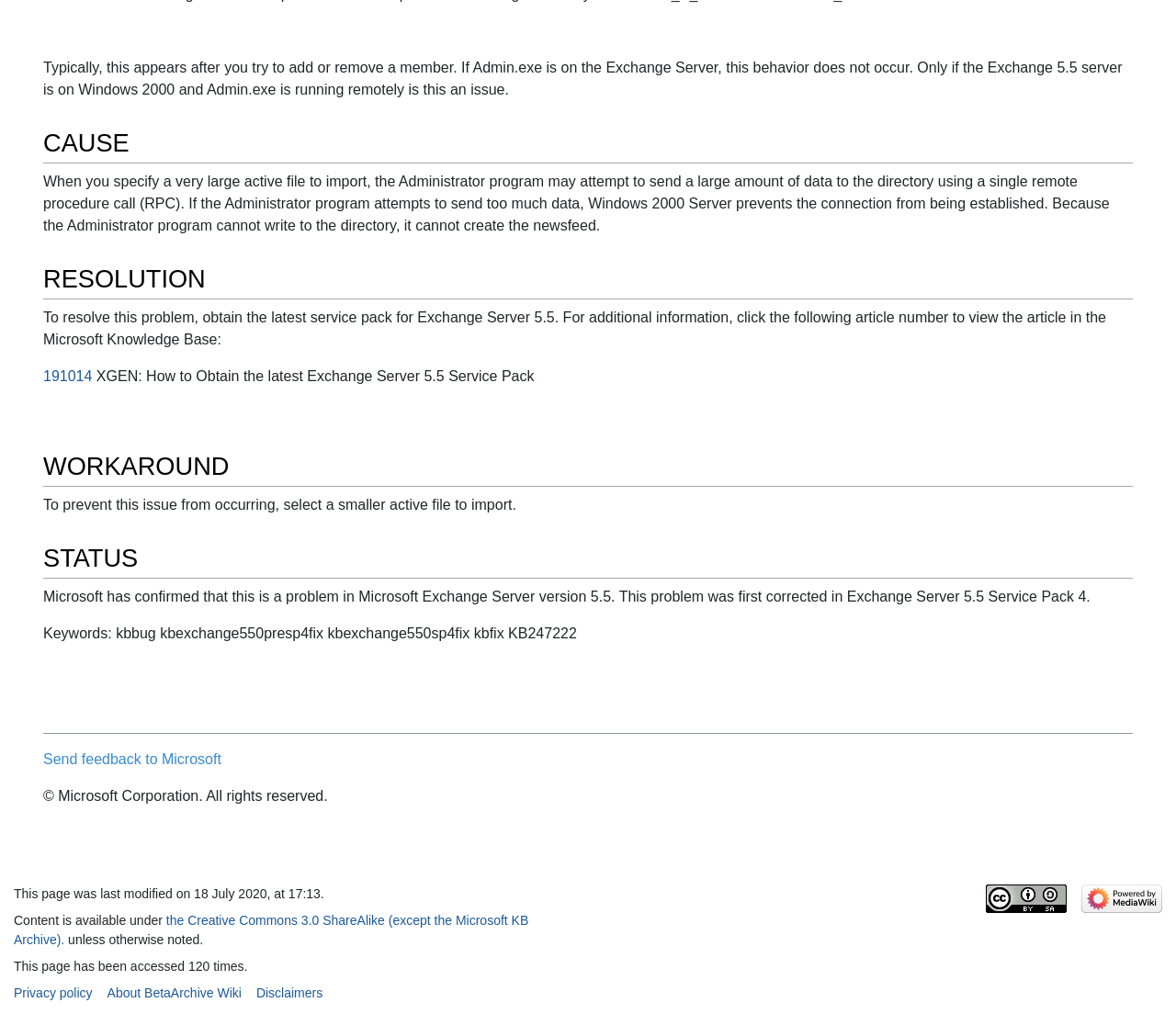Who owns the copyright to this content?
Using the details from the image, give an elaborate explanation to answer the question.

The copyright information is provided at the bottom of the page, which states that the content is owned by Microsoft Corporation. All rights are reserved.